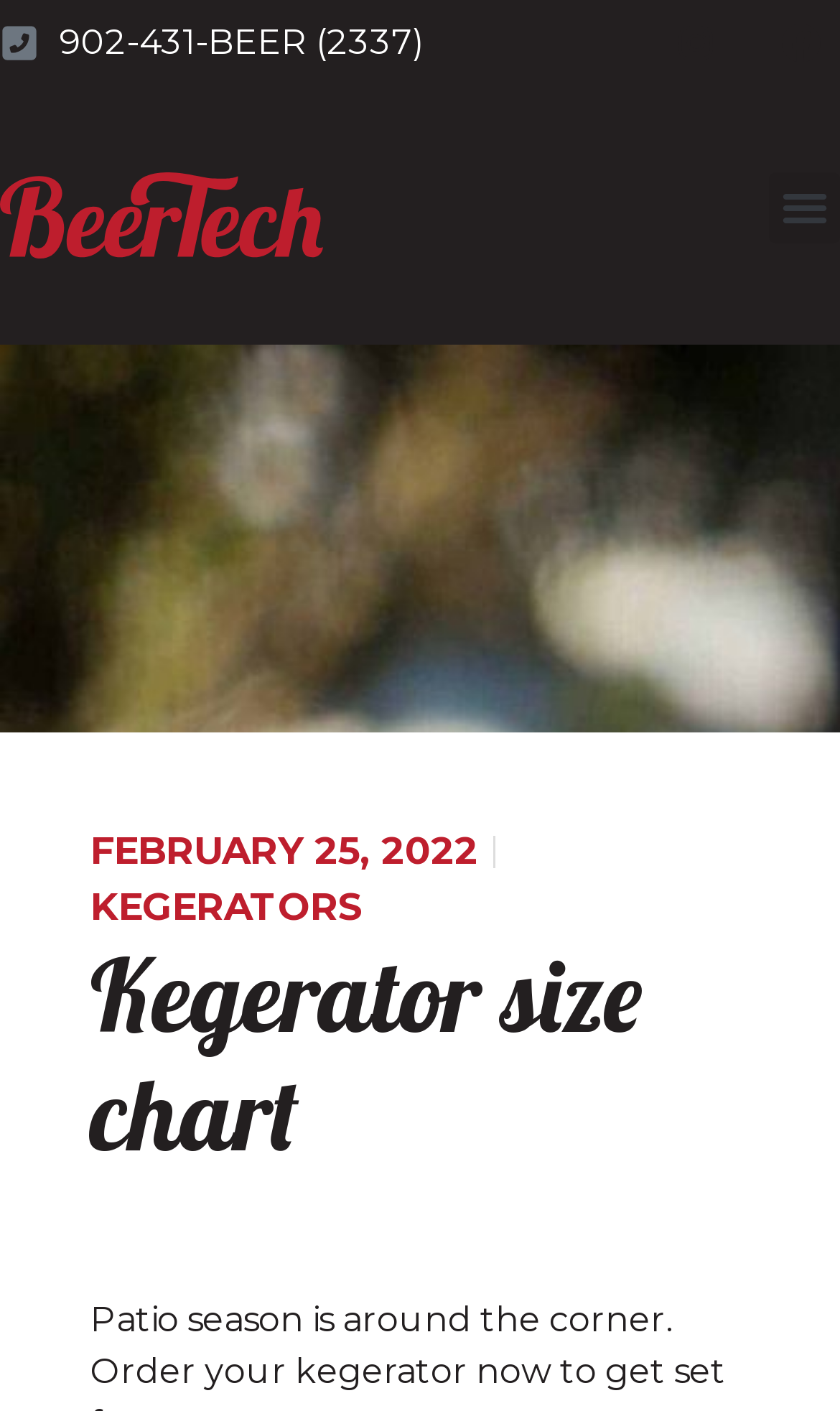What can be toggled?
Look at the screenshot and respond with a single word or phrase.

Menu